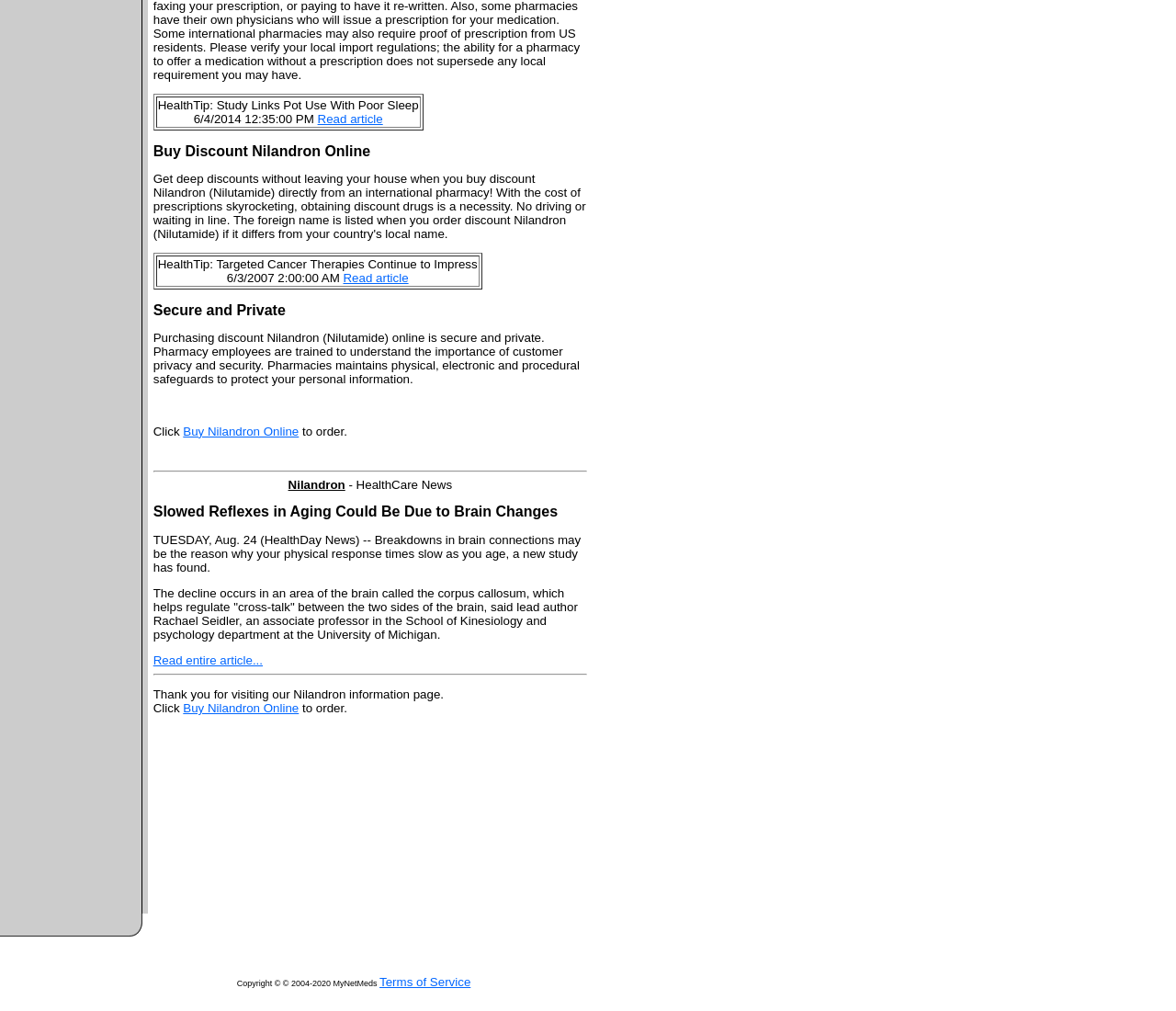From the given element description: "Read article", find the bounding box for the UI element. Provide the coordinates as four float numbers between 0 and 1, in the order [left, top, right, bottom].

[0.27, 0.111, 0.326, 0.125]